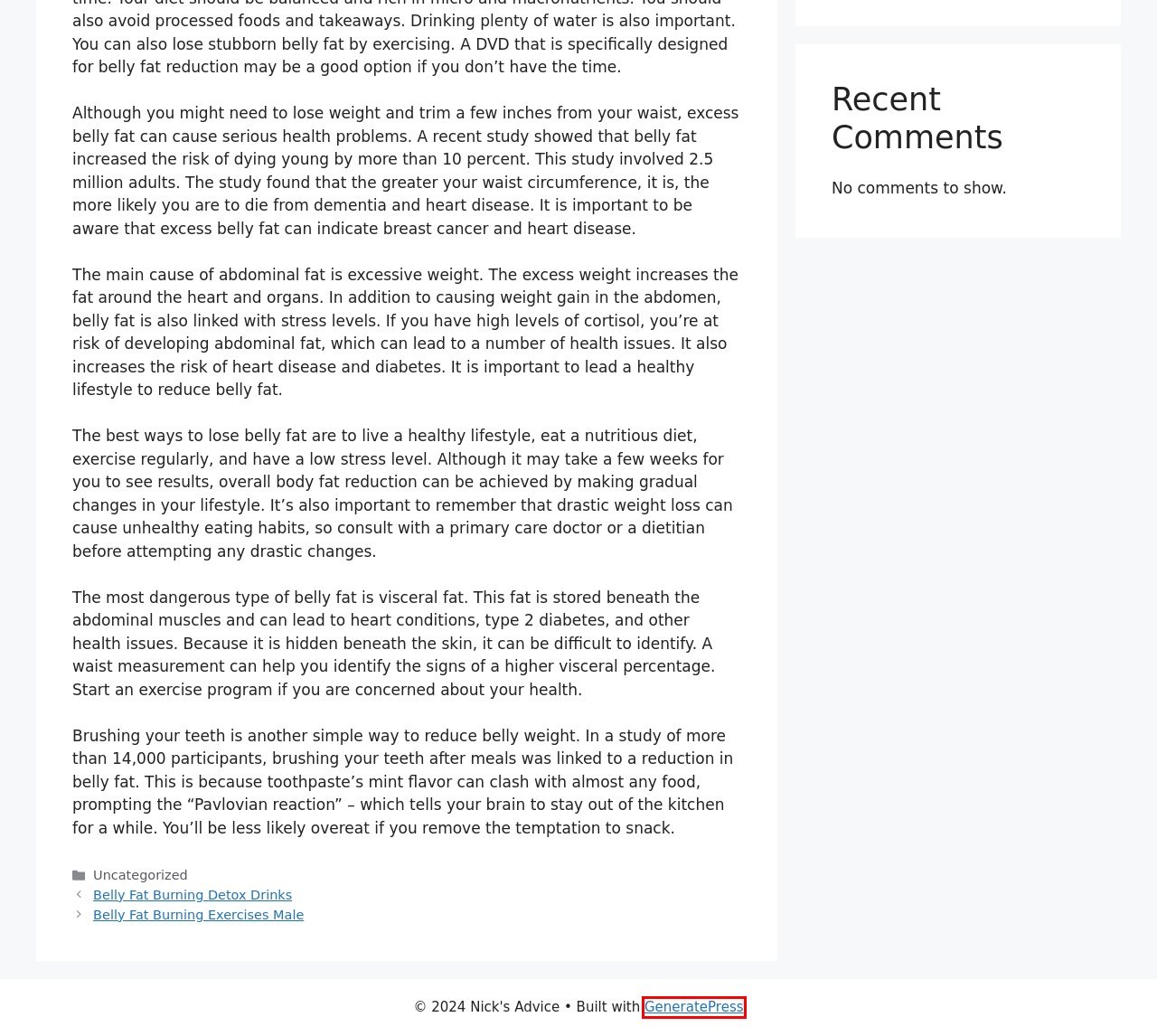Look at the screenshot of a webpage with a red bounding box and select the webpage description that best corresponds to the new page after clicking the element in the red box. Here are the options:
A. Belly Fat Burning Exercises Male – Nick's Advice
B. 5 Foods To Lose Belly Fat Fast – Nick's Advice
C. Belly Fat Burning Detox Drinks – Nick's Advice
D. Nick's Advice – Good advice for you
E. 5 Foods To Never Eat To Lose Belly Fat – Nick's Advice
F. GeneratePress - The perfect foundation for your WordPress website.
G. 5 Foods To Stay Away From To Lose Belly Fat – Nick's Advice
H. 5 Foods You Should Never Eat To Lose Belly Fat – Nick's Advice

F